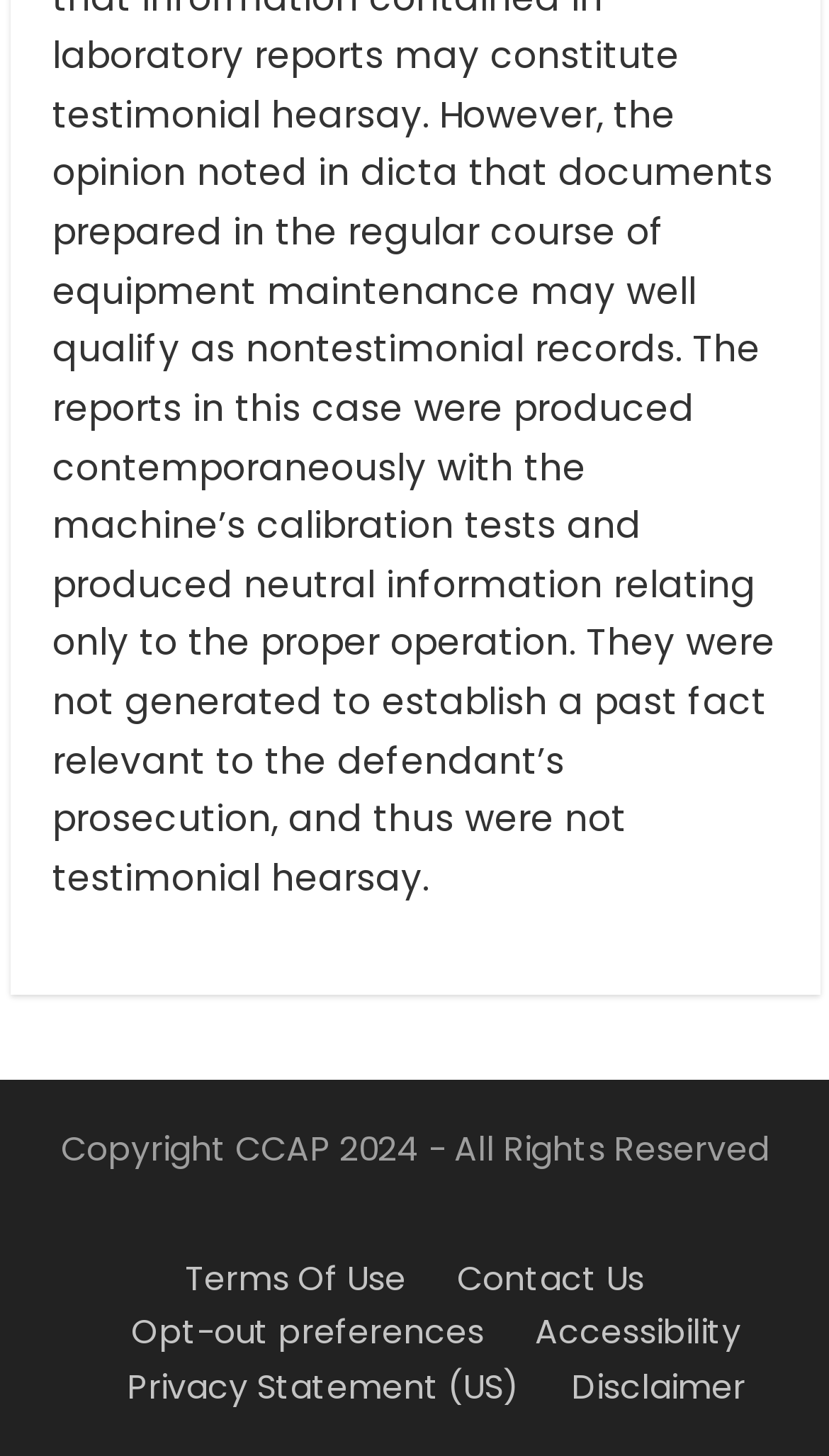Extract the bounding box coordinates of the UI element described by: "Terms Of Use". The coordinates should include four float numbers ranging from 0 to 1, e.g., [left, top, right, bottom].

[0.223, 0.862, 0.49, 0.893]